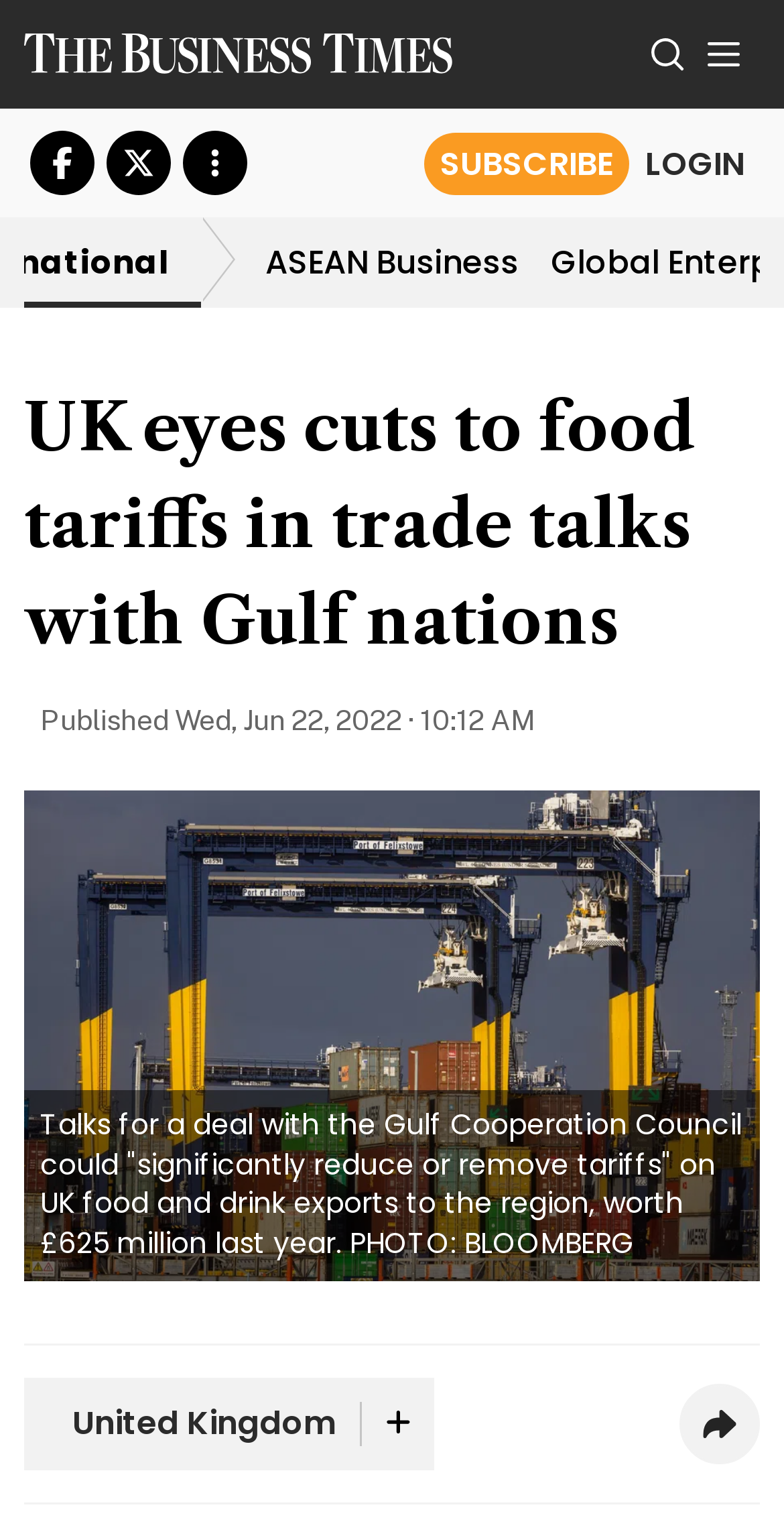Detail the various sections and features present on the webpage.

The webpage appears to be a news article from The Business Times, with a prominent heading "UK eyes cuts to food tariffs in trade talks with Gulf nations" at the top center of the page. Below the heading, there is a publication date and time "Wed, Jun 22, 2022 · 10:12 AM" on the left side.

On the top left corner, there is a link to The Business Times, accompanied by its logo. On the top right corner, there are three buttons: a search button, a toggle side menu button, and a series of social media share buttons, including Facebook and Twitter.

The main content of the article is a large image that spans almost the entire width of the page, with a button to expand the image on the right side. Below the image, there is a block of text that summarizes the article, discussing the UK's trade talks with the Gulf Cooperation Council and its potential impact on food and drink exports.

On the left side of the page, there is a link to "United Kingdom" and a button with an unknown function. At the bottom of the page, there is a link to "Share this article" with a share icon.

There are several other buttons and links on the page, including a "SUBSCRIBE" link, a "LOGIN" button, and a link to "ASEAN Business", but they are not directly related to the main content of the article.